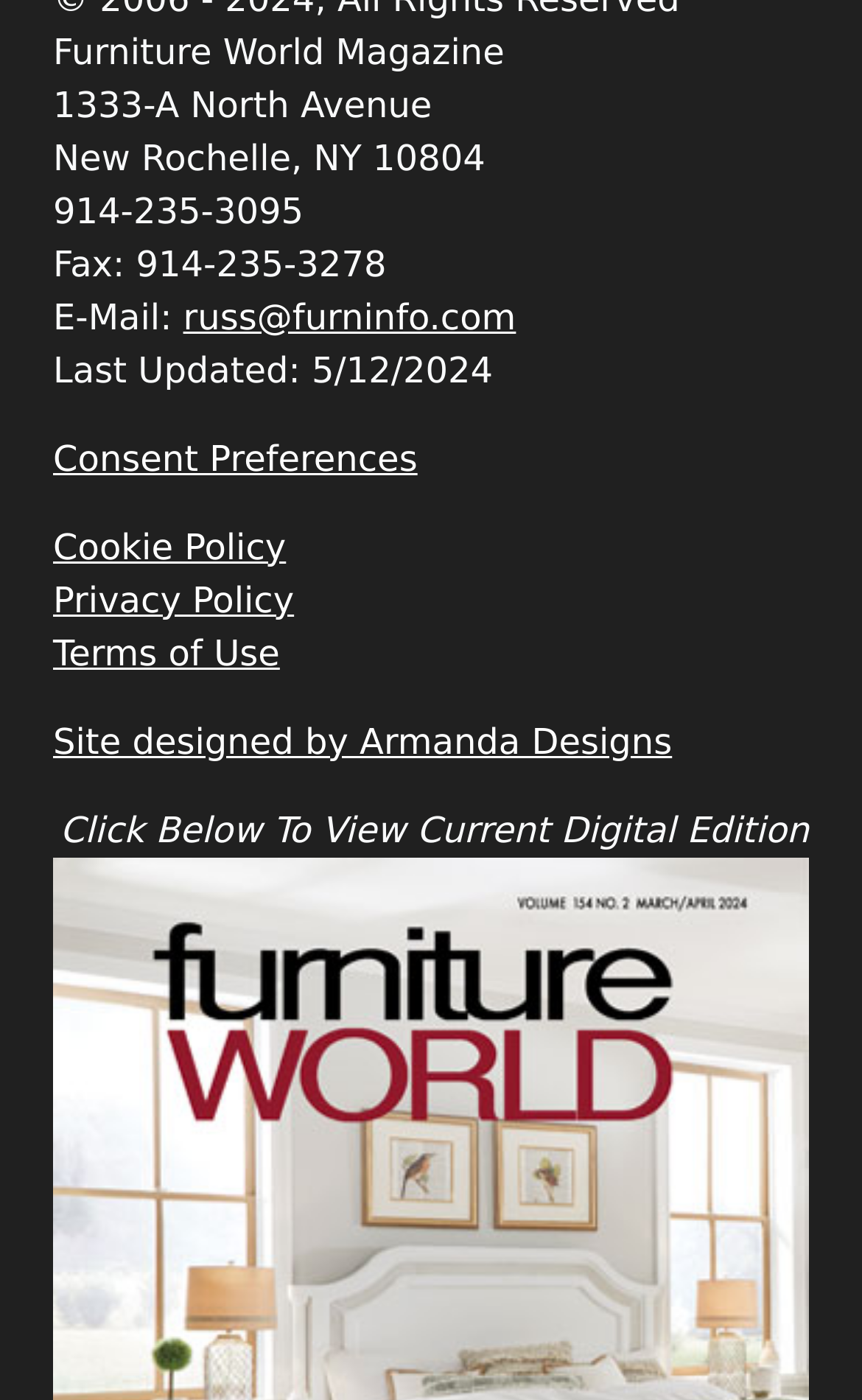Bounding box coordinates are specified in the format (top-left x, top-left y, bottom-right x, bottom-right y). All values are floating point numbers bounded between 0 and 1. Please provide the bounding box coordinate of the region this sentence describes: humanmade.net

None